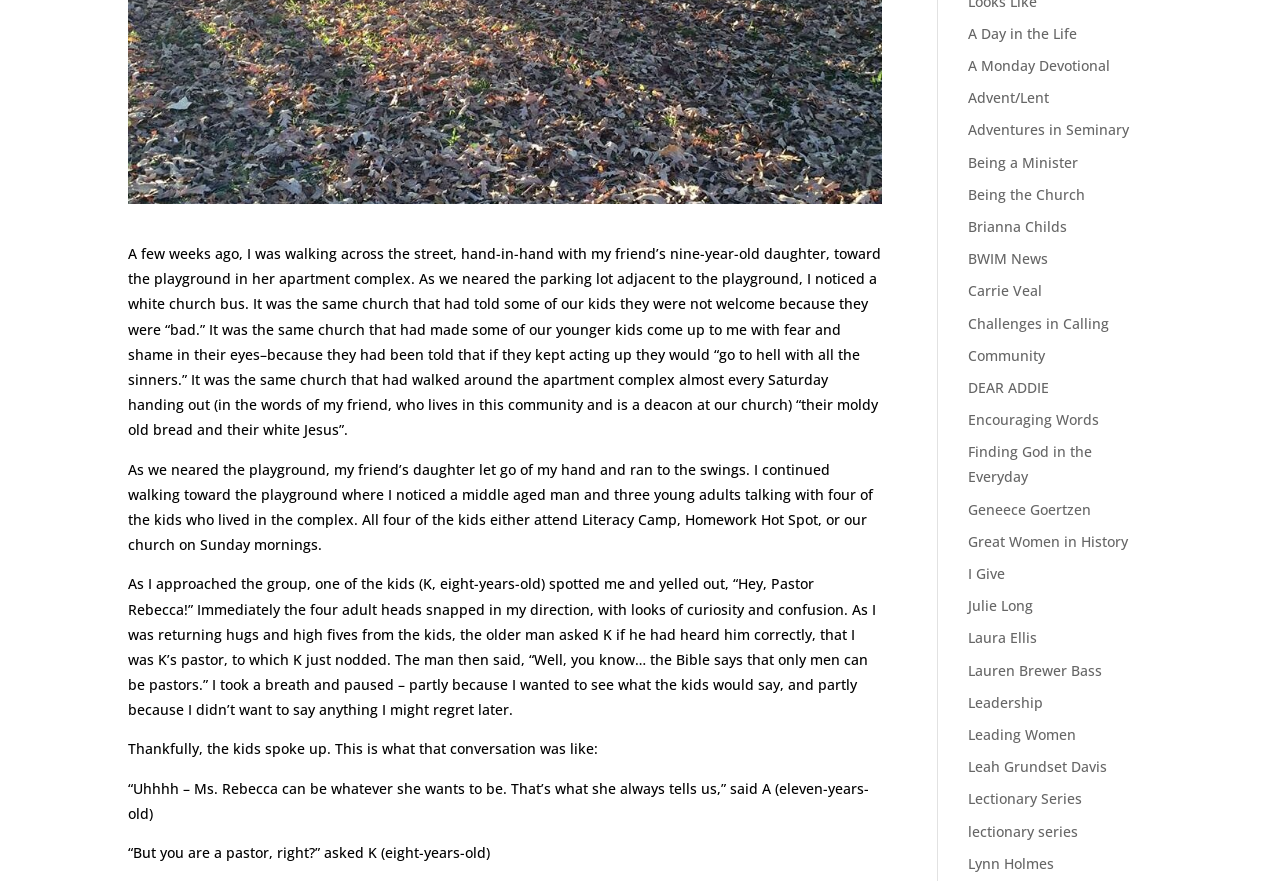Identify the bounding box for the described UI element: "FUNDING THE MISSION".

None